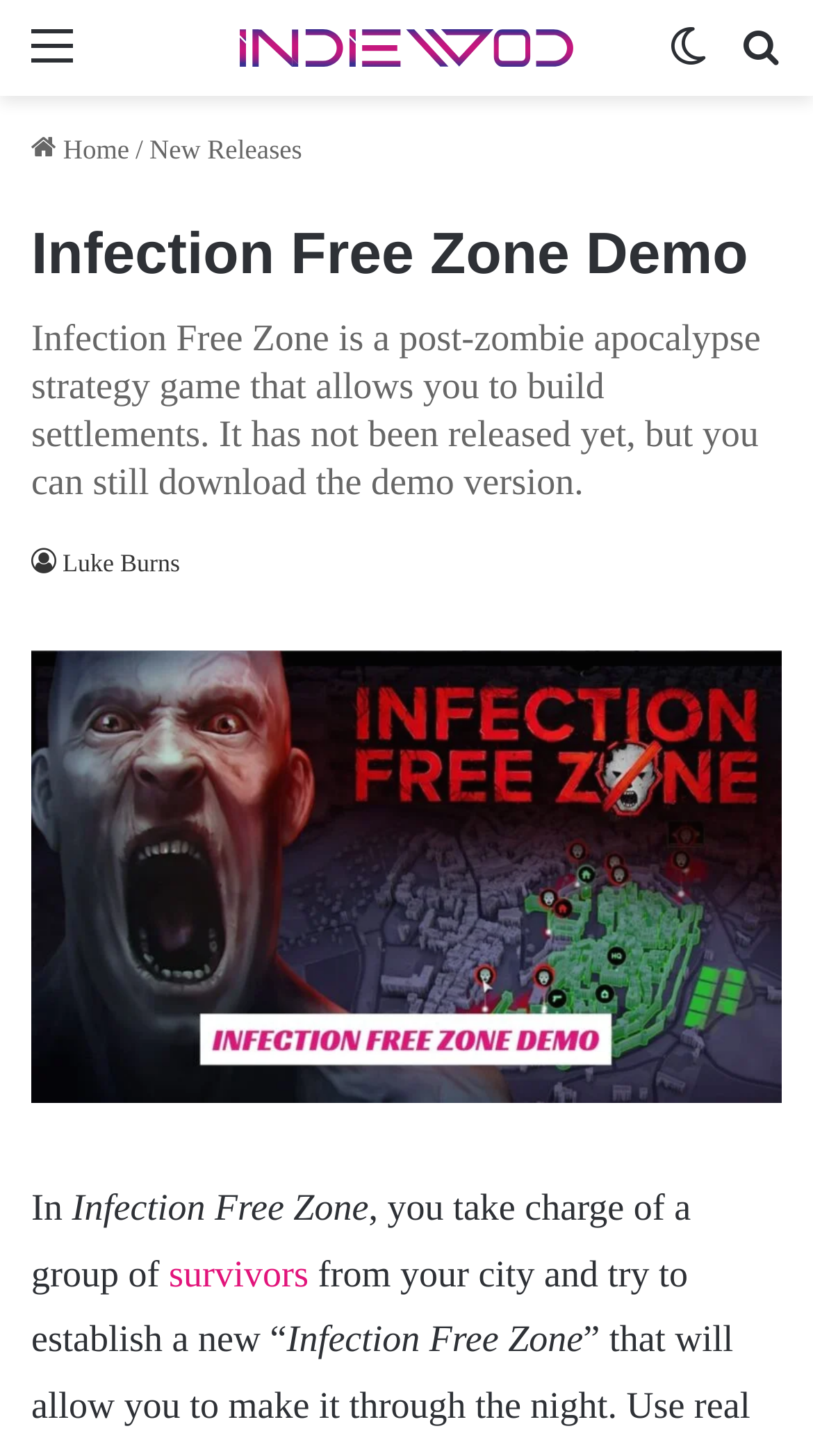Refer to the screenshot and give an in-depth answer to this question: What can you do in the game?

The game's description mentions that it 'allows you to build settlements', indicating that building settlements is one of the things you can do in the game.